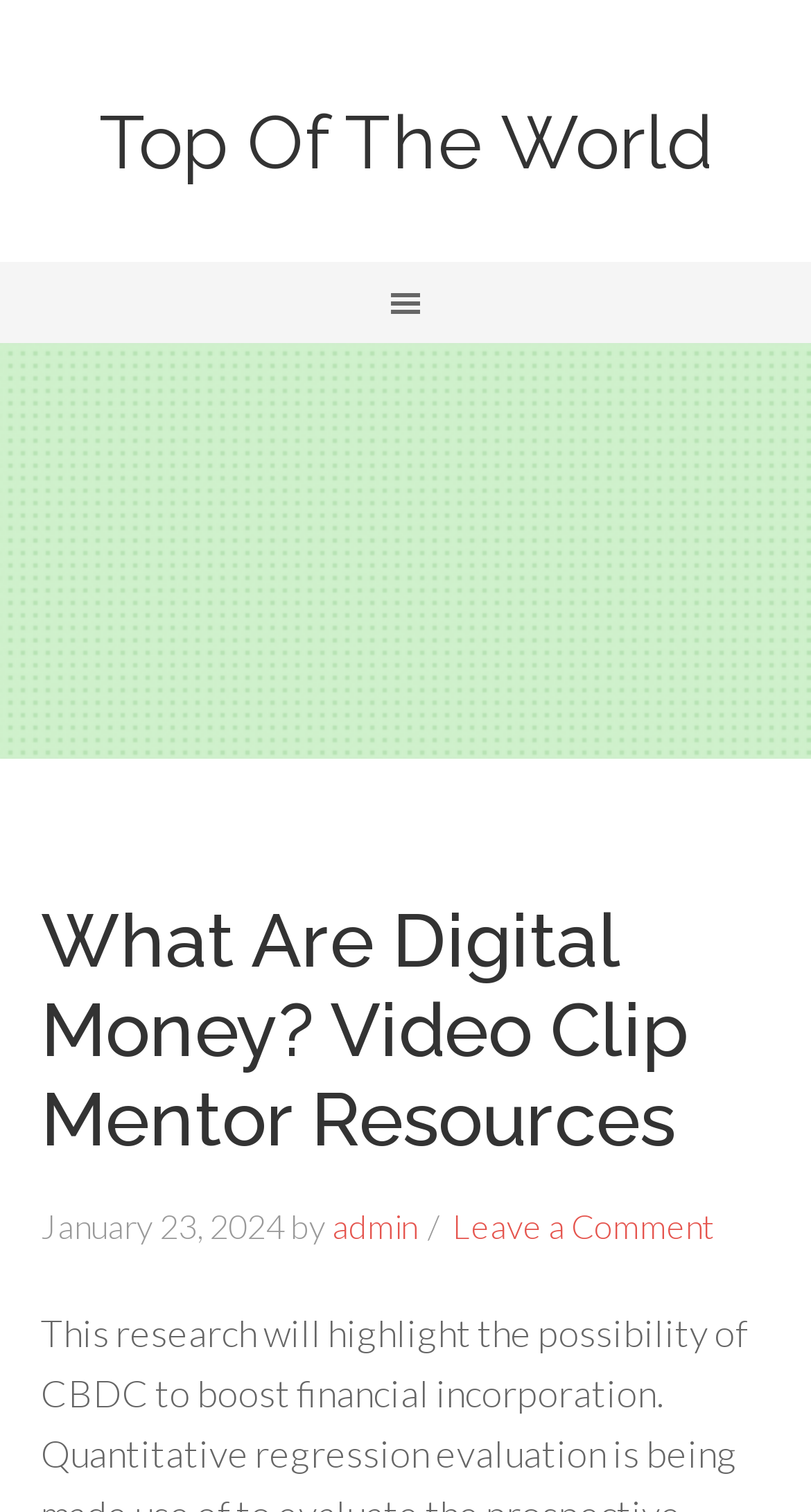Who is the author of the video clip mentor resources?
Using the image as a reference, answer with just one word or a short phrase.

admin